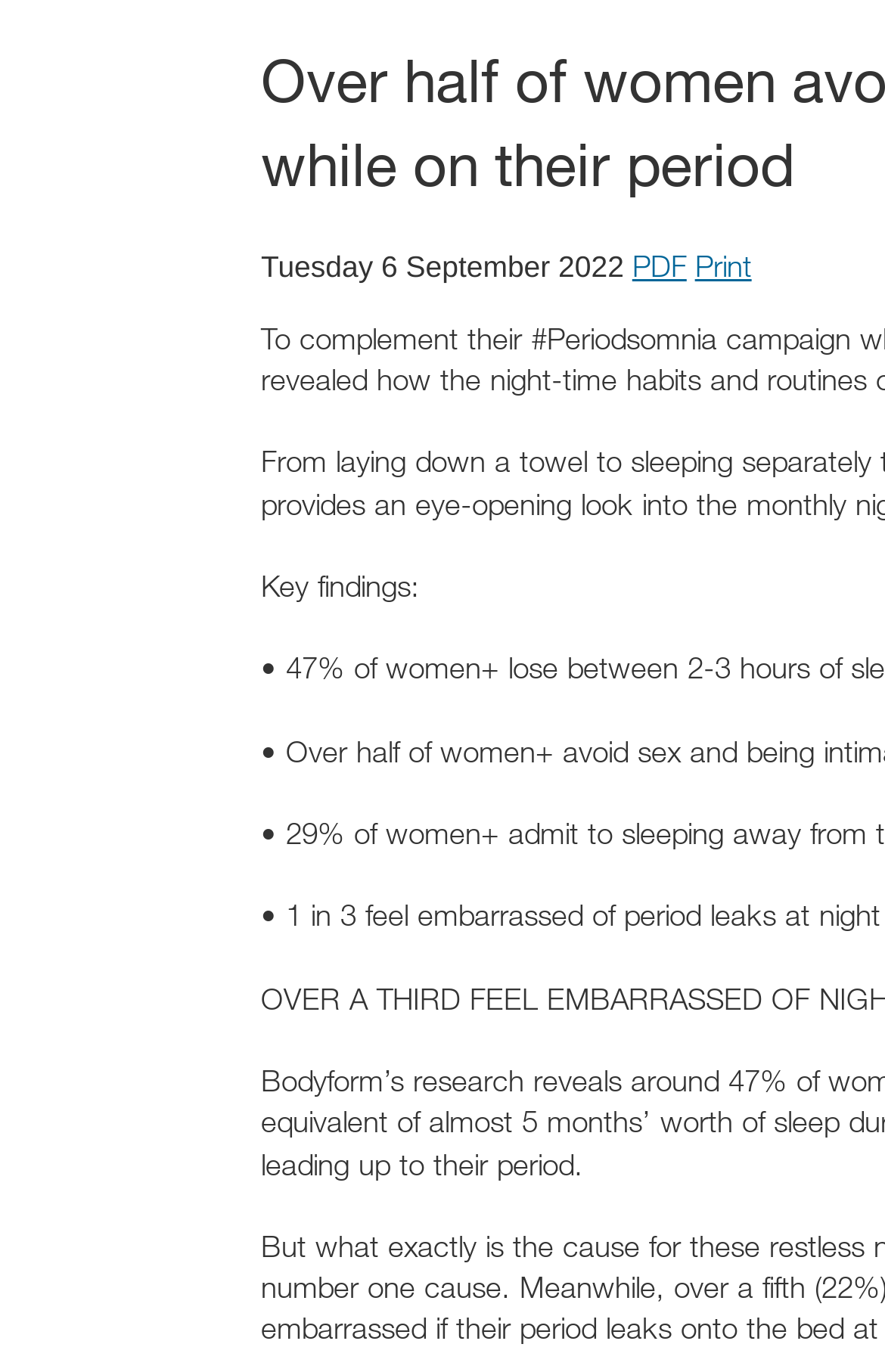Determine the bounding box for the UI element described here: "Print".

[0.785, 0.18, 0.849, 0.206]